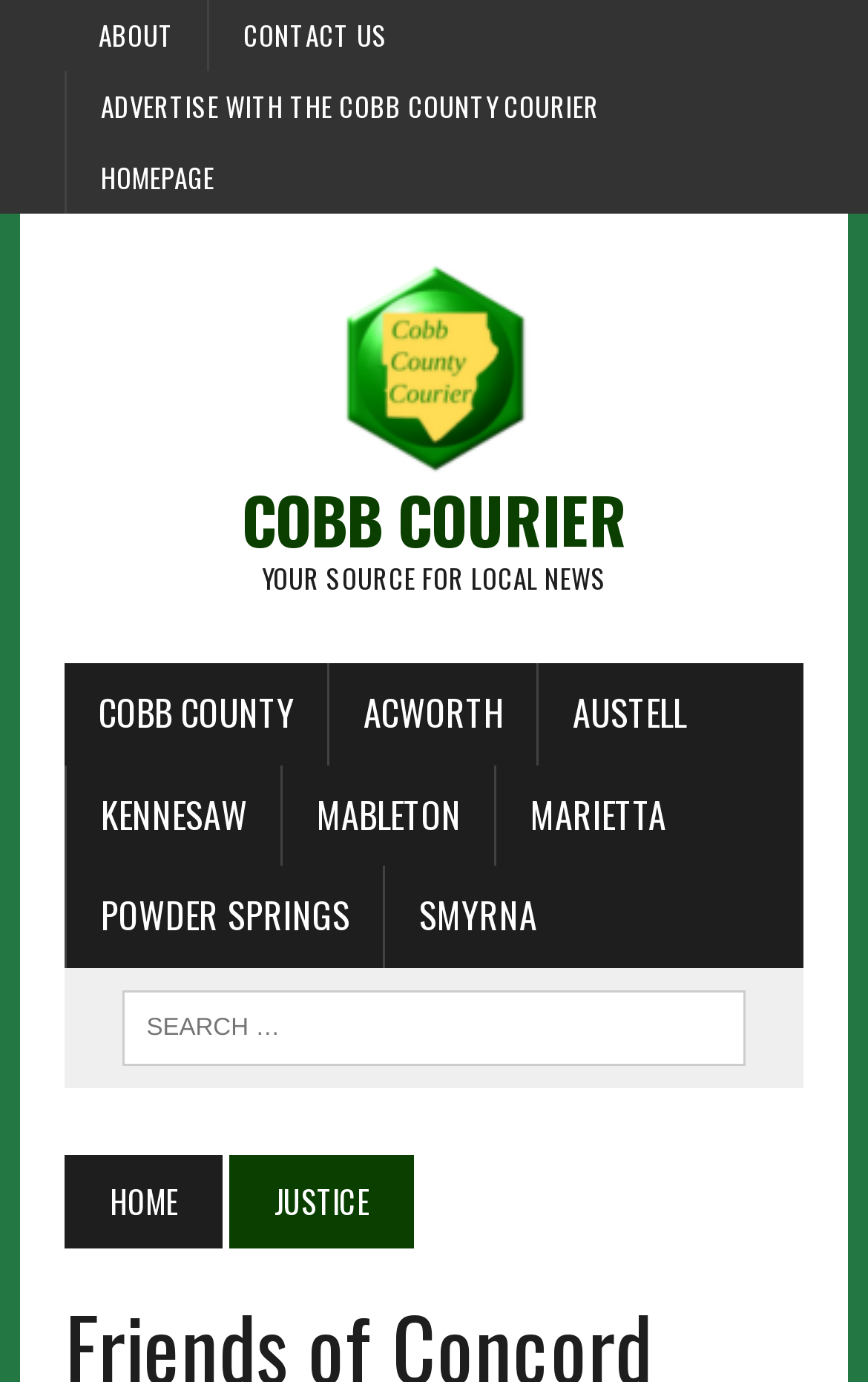What is the name of the newspaper?
Refer to the image and provide a one-word or short phrase answer.

Cobb Courier